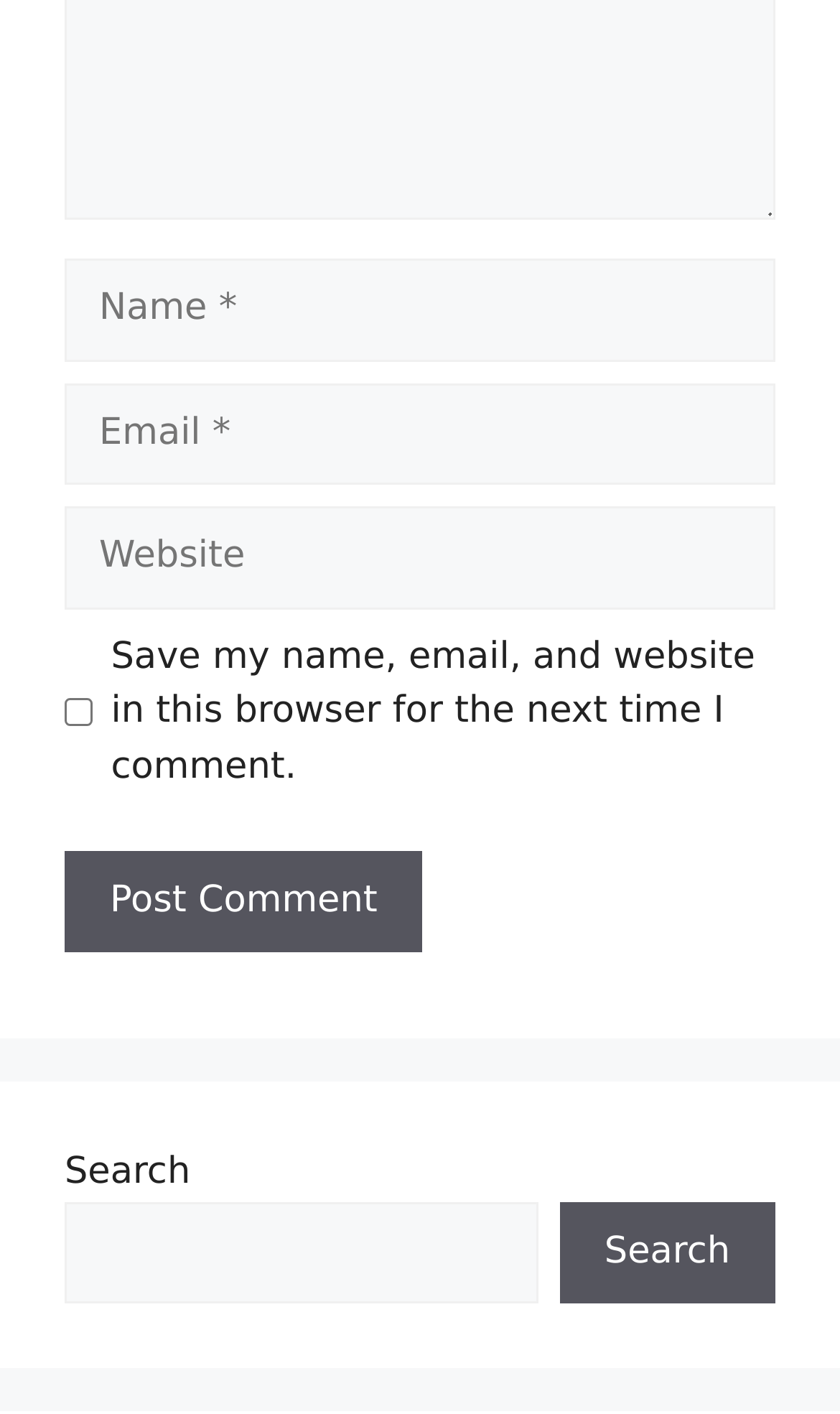What are the required fields in the form?
Look at the screenshot and respond with one word or a short phrase.

Name and Email